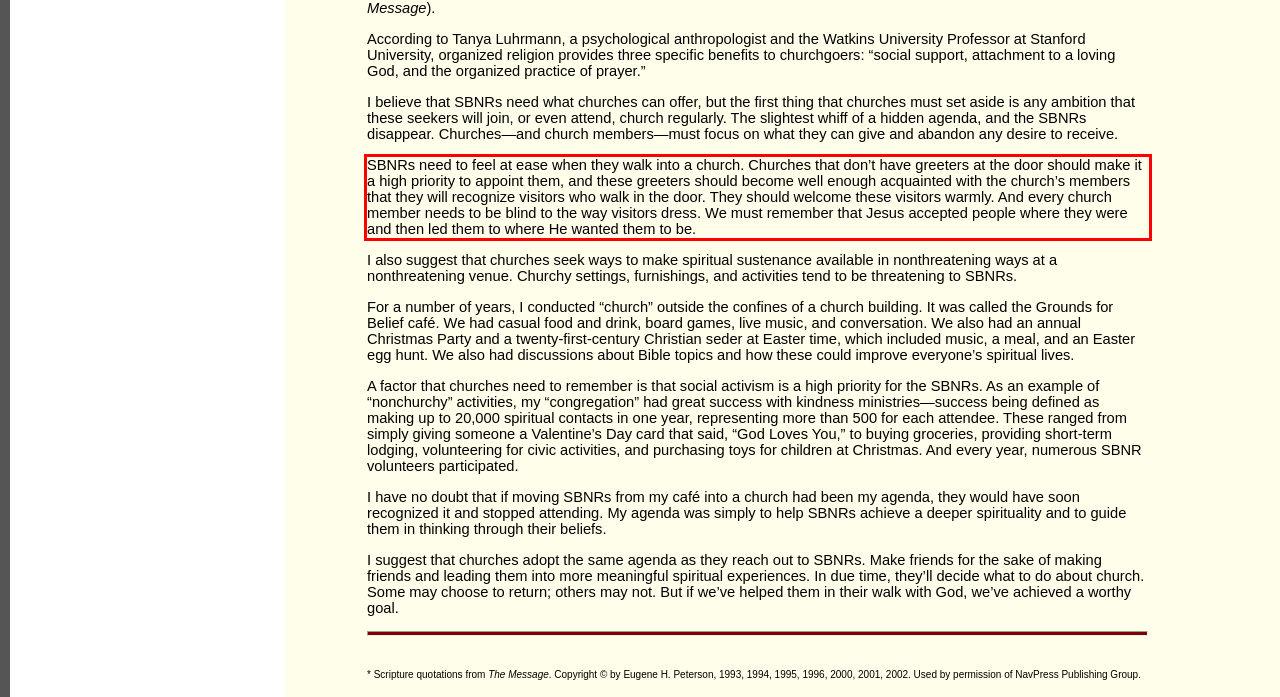Within the screenshot of the webpage, there is a red rectangle. Please recognize and generate the text content inside this red bounding box.

SBNRs need to feel at ease when they walk into a church. Churches that don’t have greeters at the door should make it a high priority to appoint them, and these greeters should become well enough acquainted with the church’s members that they will recognize visitors who walk in the door. They should welcome these visitors warmly. And every church member needs to be blind to the way visitors dress. We must remember that Jesus accepted people where they were and then led them to where He wanted them to be.